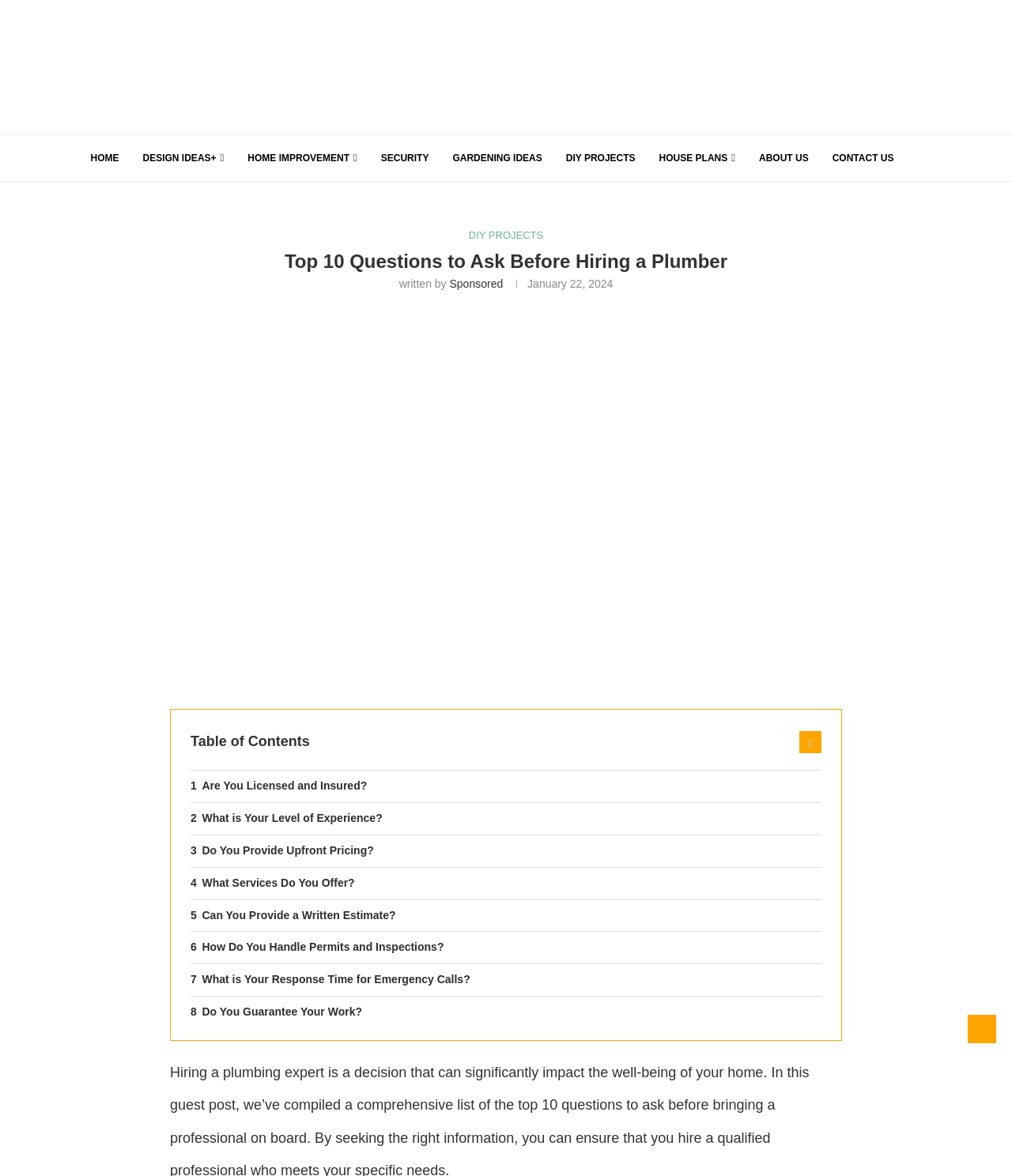Please locate the UI element described by "Sponsored" and provide its bounding box coordinates.

[0.444, 0.236, 0.497, 0.247]